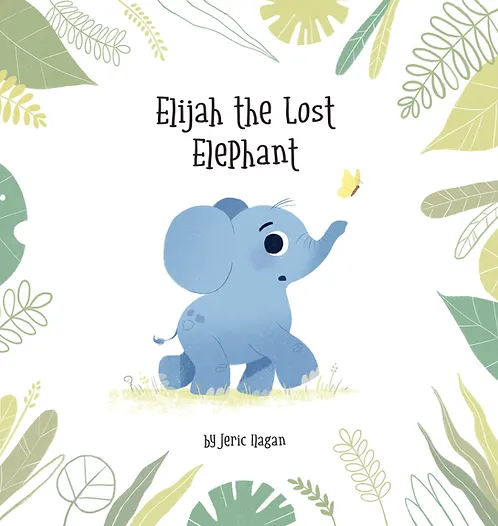What surrounds the central image?
Deliver a detailed and extensive answer to the question.

According to the caption, the central image is surrounded by softly colored leaves and foliage, which adds a vibrant and playful touch to the cover design.